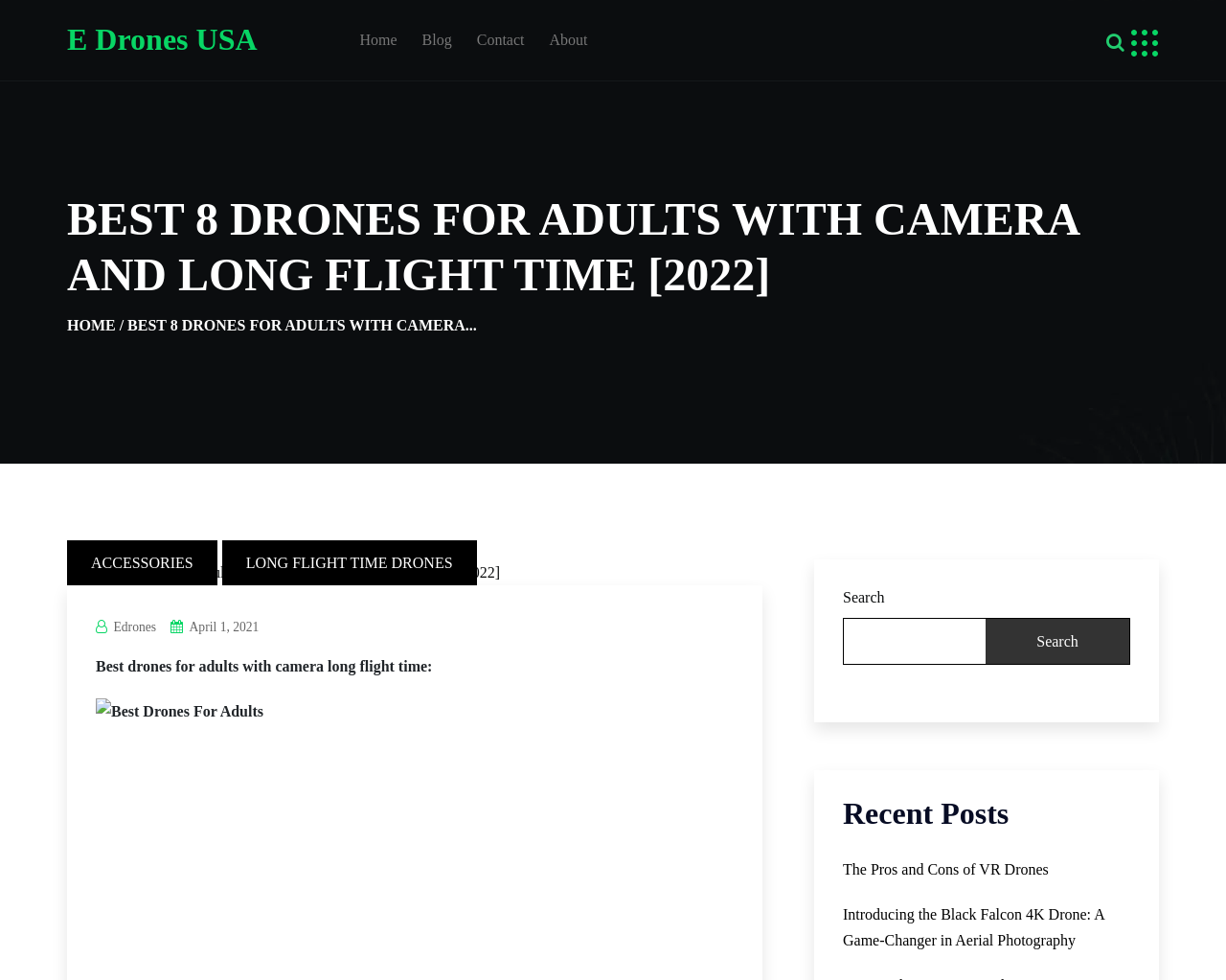Pinpoint the bounding box coordinates of the area that must be clicked to complete this instruction: "access august 2023".

None